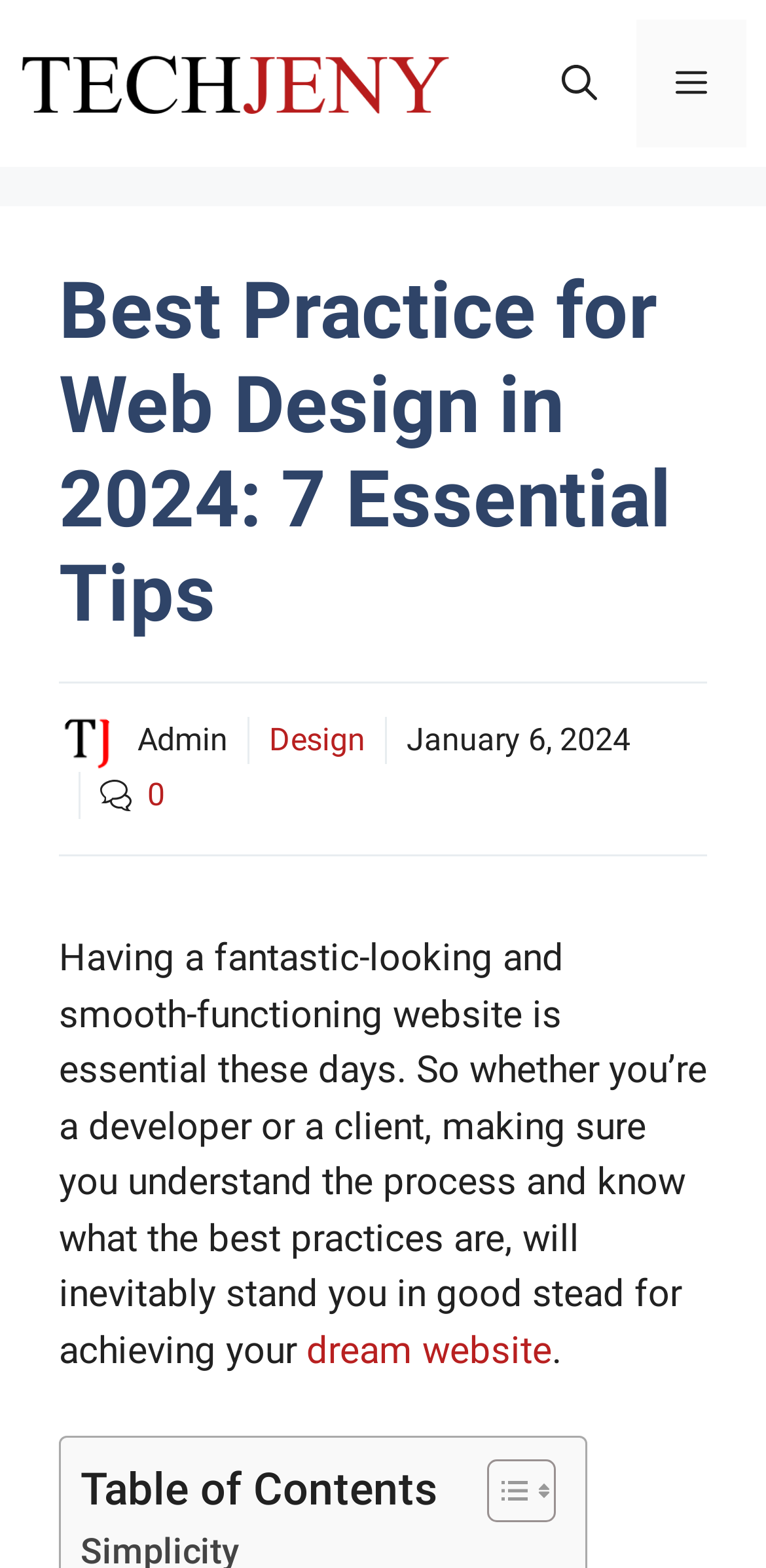What is the name of the website?
Please give a detailed and elaborate explanation in response to the question.

The name of the website can be found in the top-left corner of the webpage, where the logo 'TechJeny' is located.